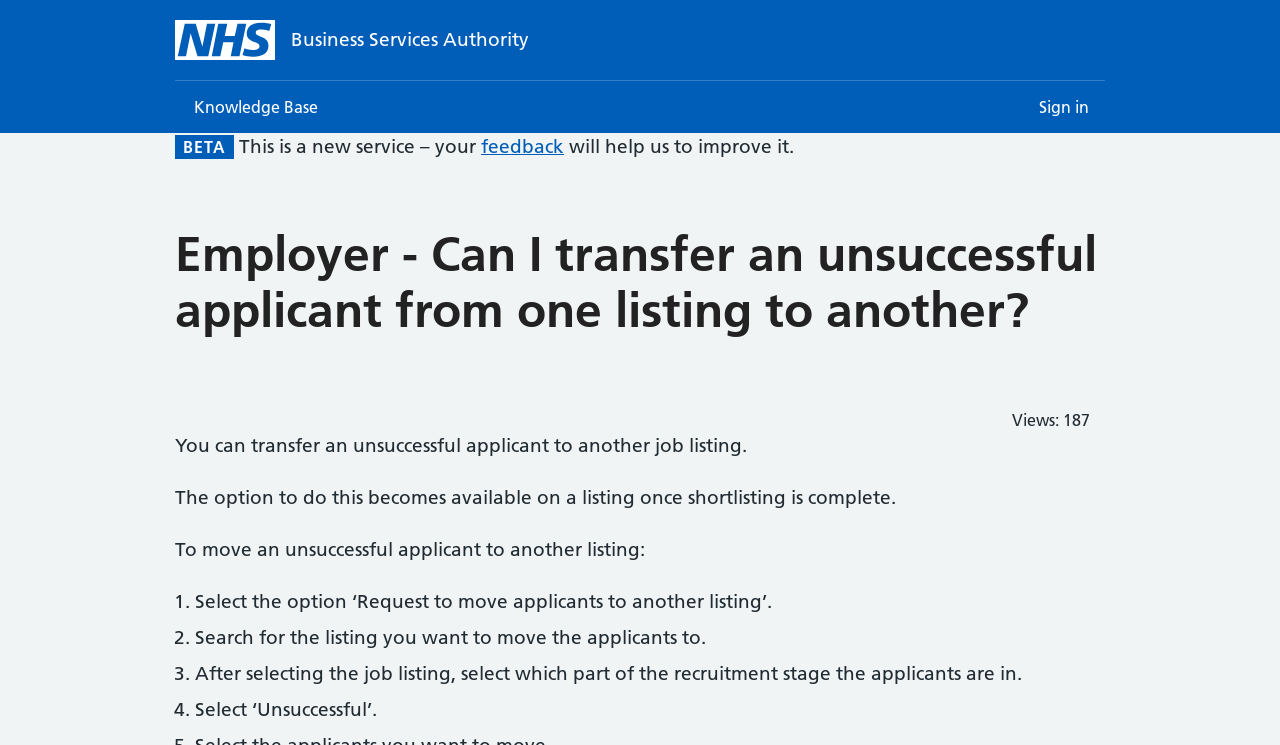Using the provided element description, identify the bounding box coordinates as (top-left x, top-left y, bottom-right x, bottom-right y). Ensure all values are between 0 and 1. Description: feedback

[0.376, 0.181, 0.441, 0.212]